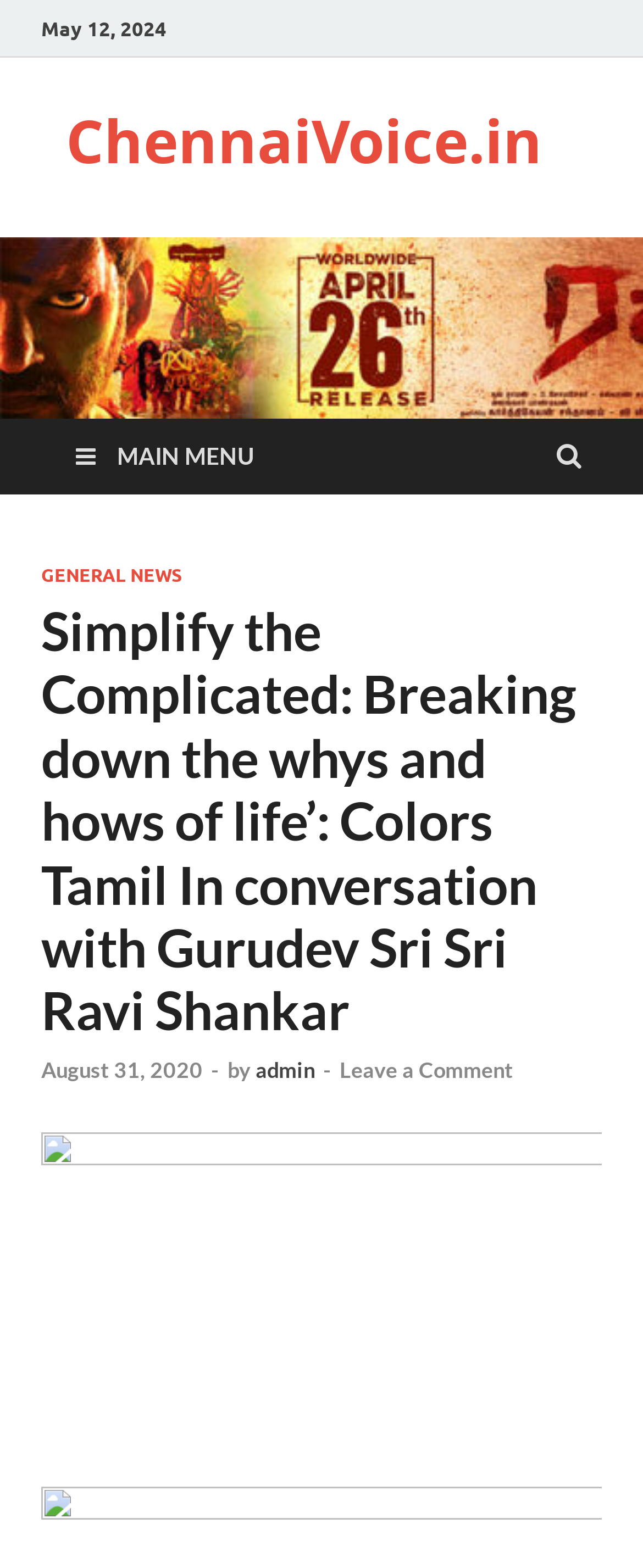Respond to the question with just a single word or phrase: 
What is the category of the article?

GENERAL NEWS